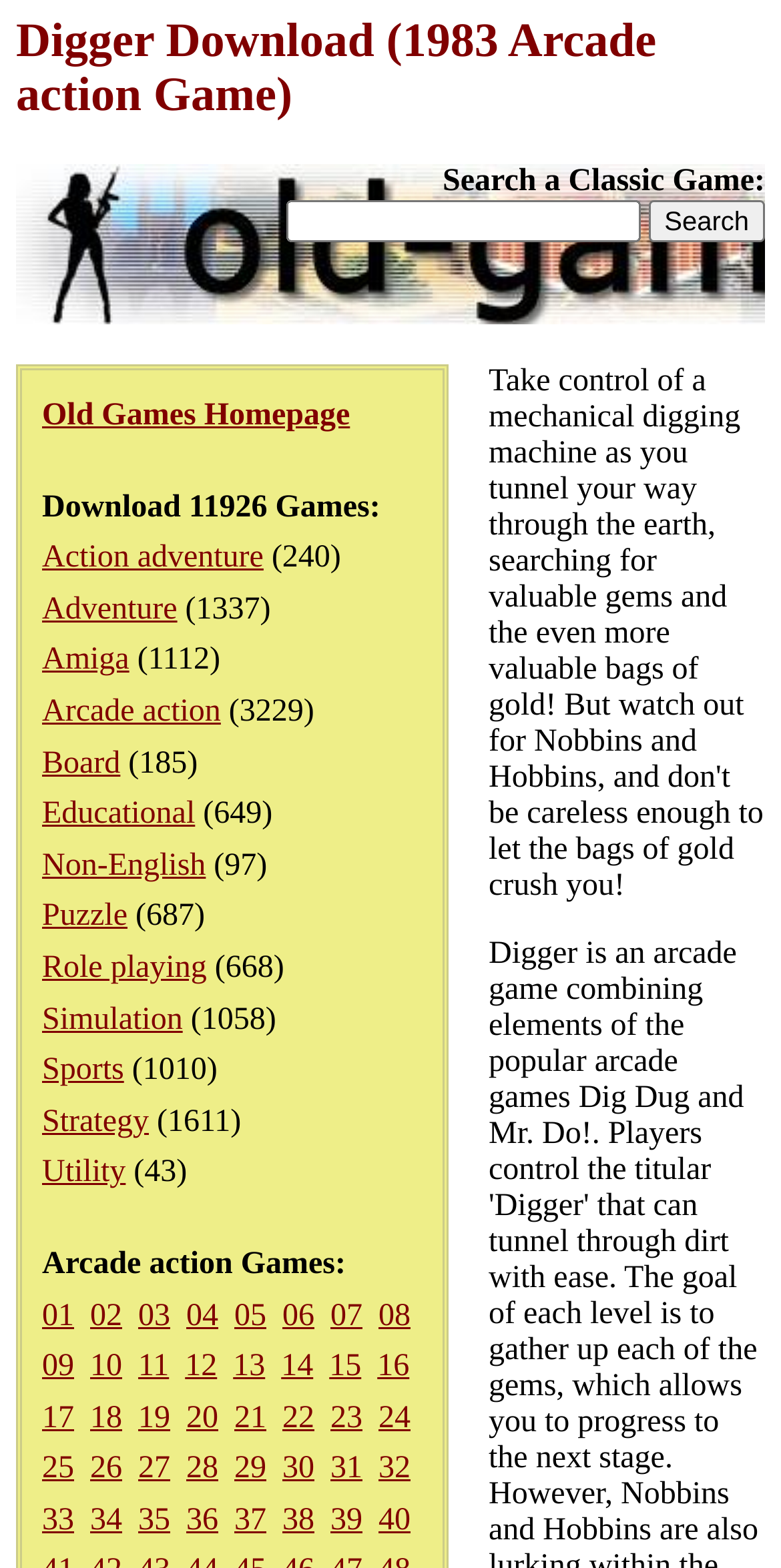Extract the bounding box coordinates of the UI element described: "18". Provide the coordinates in the format [left, top, right, bottom] with values ranging from 0 to 1.

[0.115, 0.893, 0.156, 0.915]